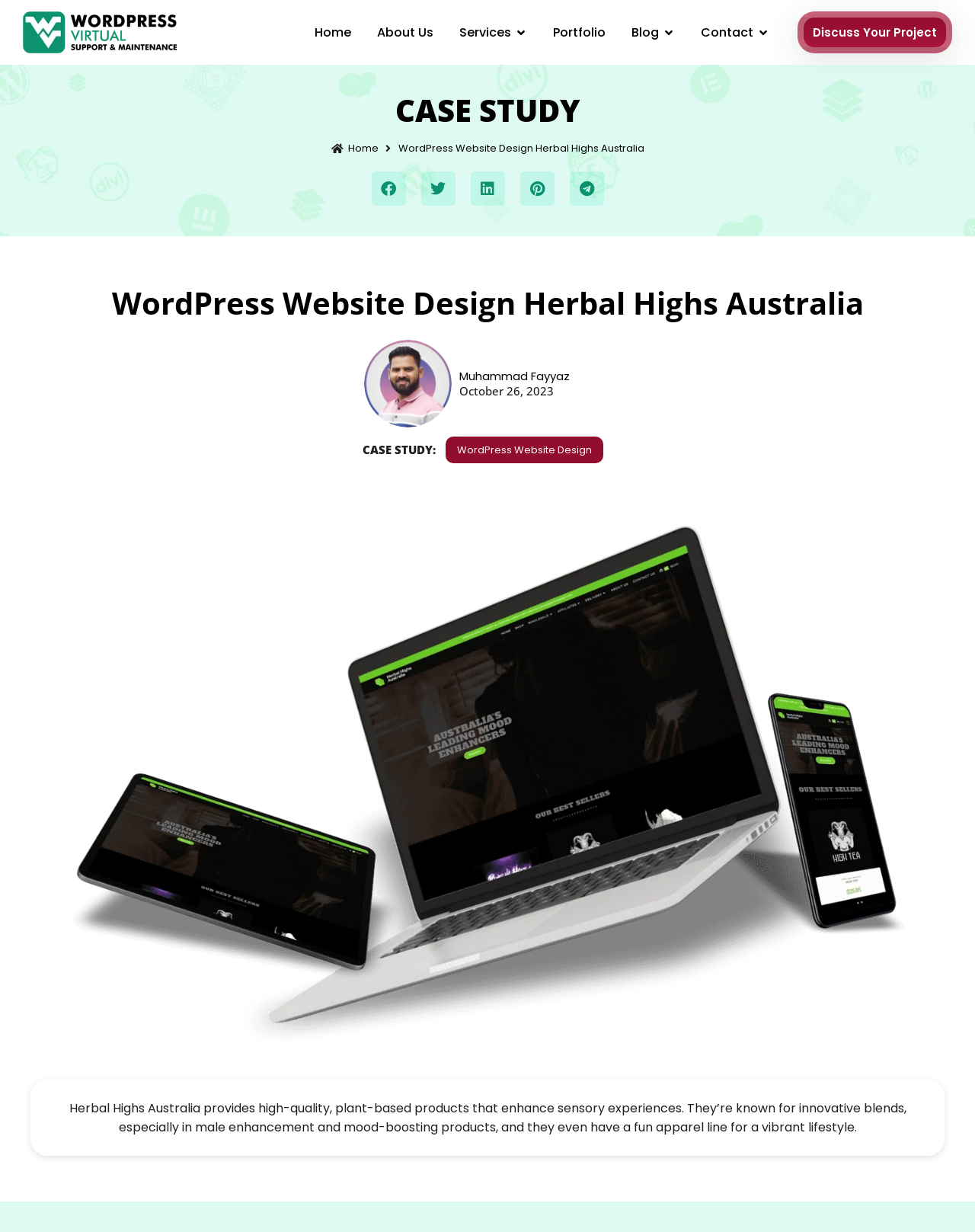What type of products does Herbal Highs Australia provide?
Answer with a single word or short phrase according to what you see in the image.

Plant-based products